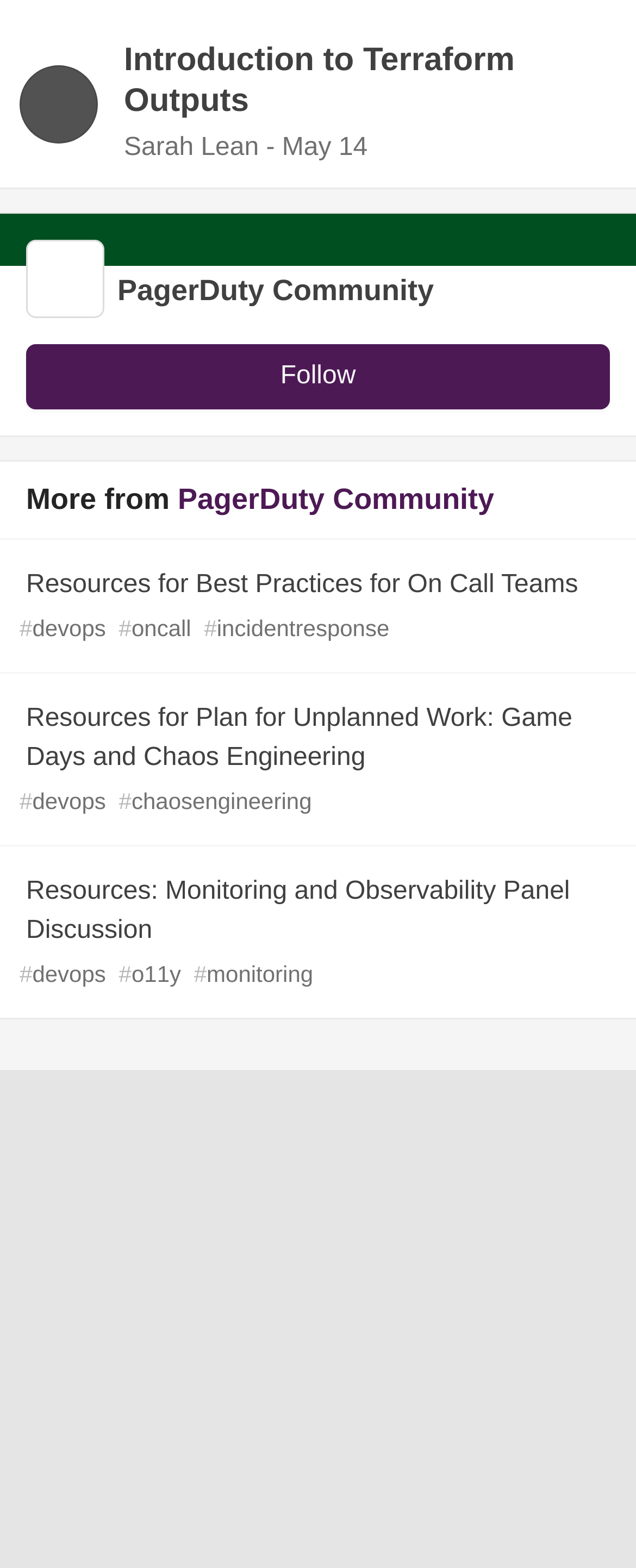How many links are there in the 'More from PagerDuty Community' section?
Analyze the image and provide a thorough answer to the question.

In the 'More from PagerDuty Community' section, there are two links: 'PagerDuty Community' and 'Resources for Best Practices for On Call Teams #devops #oncall #incidentresponse'. These links are part of the header and complementary elements.